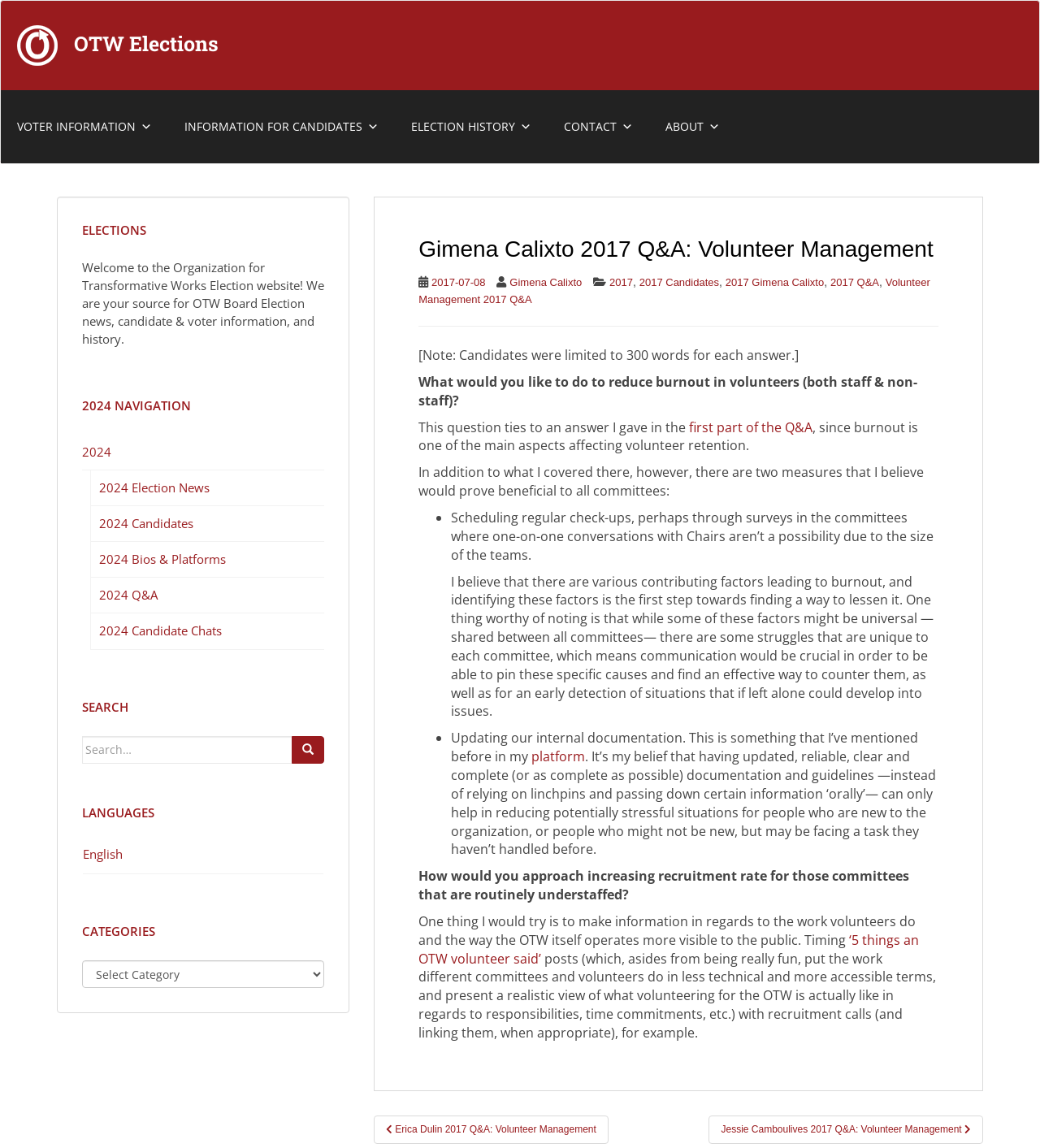Respond to the following query with just one word or a short phrase: 
What is the date of the Q&A?

2017-07-08